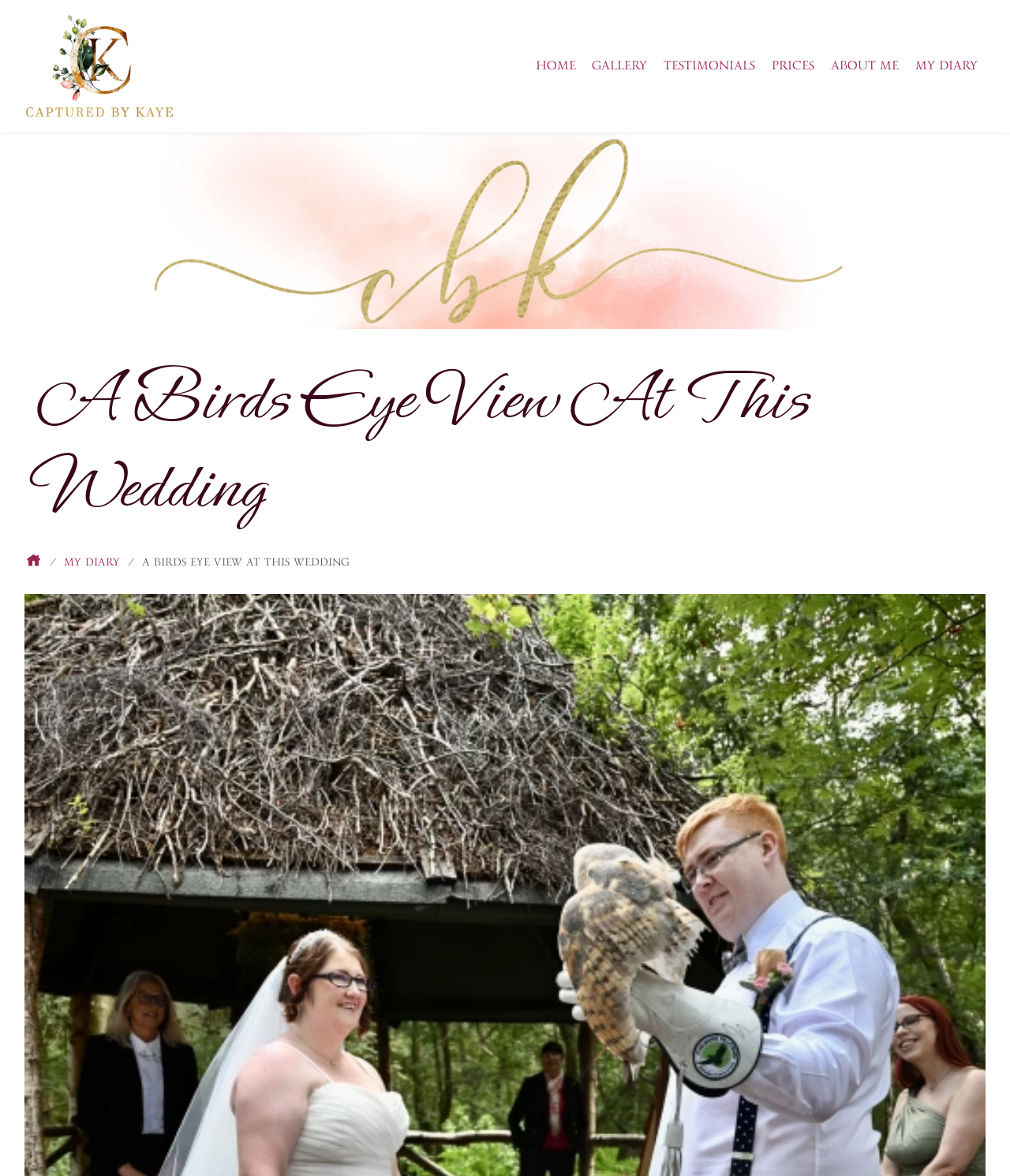Locate the bounding box coordinates of the region to be clicked to comply with the following instruction: "check prices". The coordinates must be four float numbers between 0 and 1, in the form [left, top, right, bottom].

[0.756, 0.04, 0.814, 0.072]